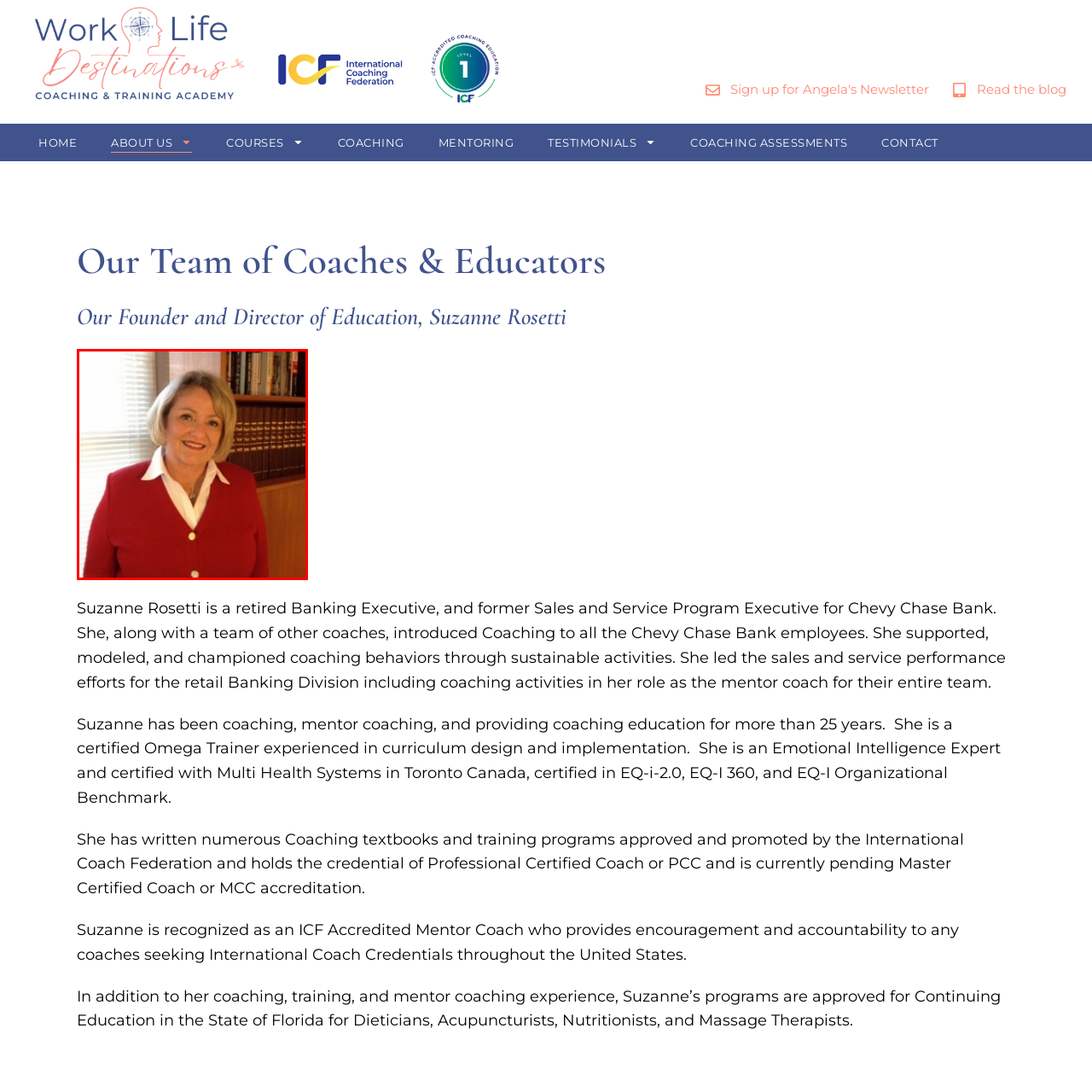What is behind Suzanne Rosetti?  
Please examine the image enclosed within the red bounding box and provide a thorough answer based on what you observe in the image.

According to the caption, 'behind her, bookshelves filled with various books highlight her academic and professional dedication', implying that the background of the image features bookshelves.